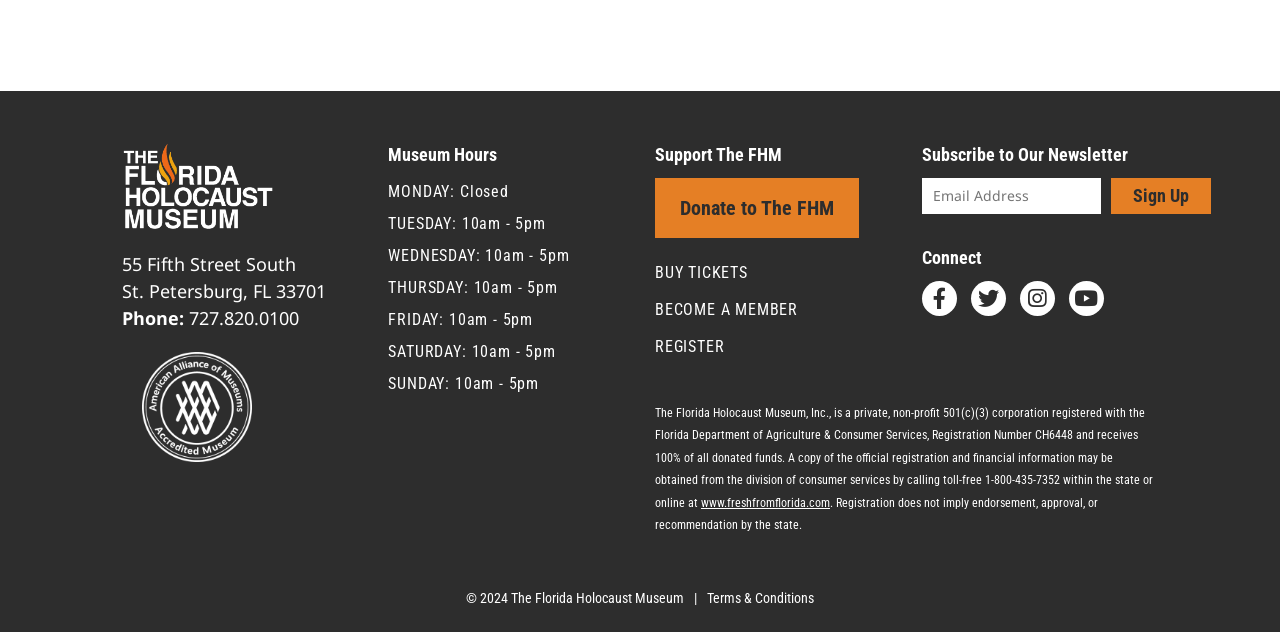What is the address of The Florida Holocaust Museum?
Give a one-word or short phrase answer based on the image.

55 Fifth Street South, St. Petersburg, FL 33701